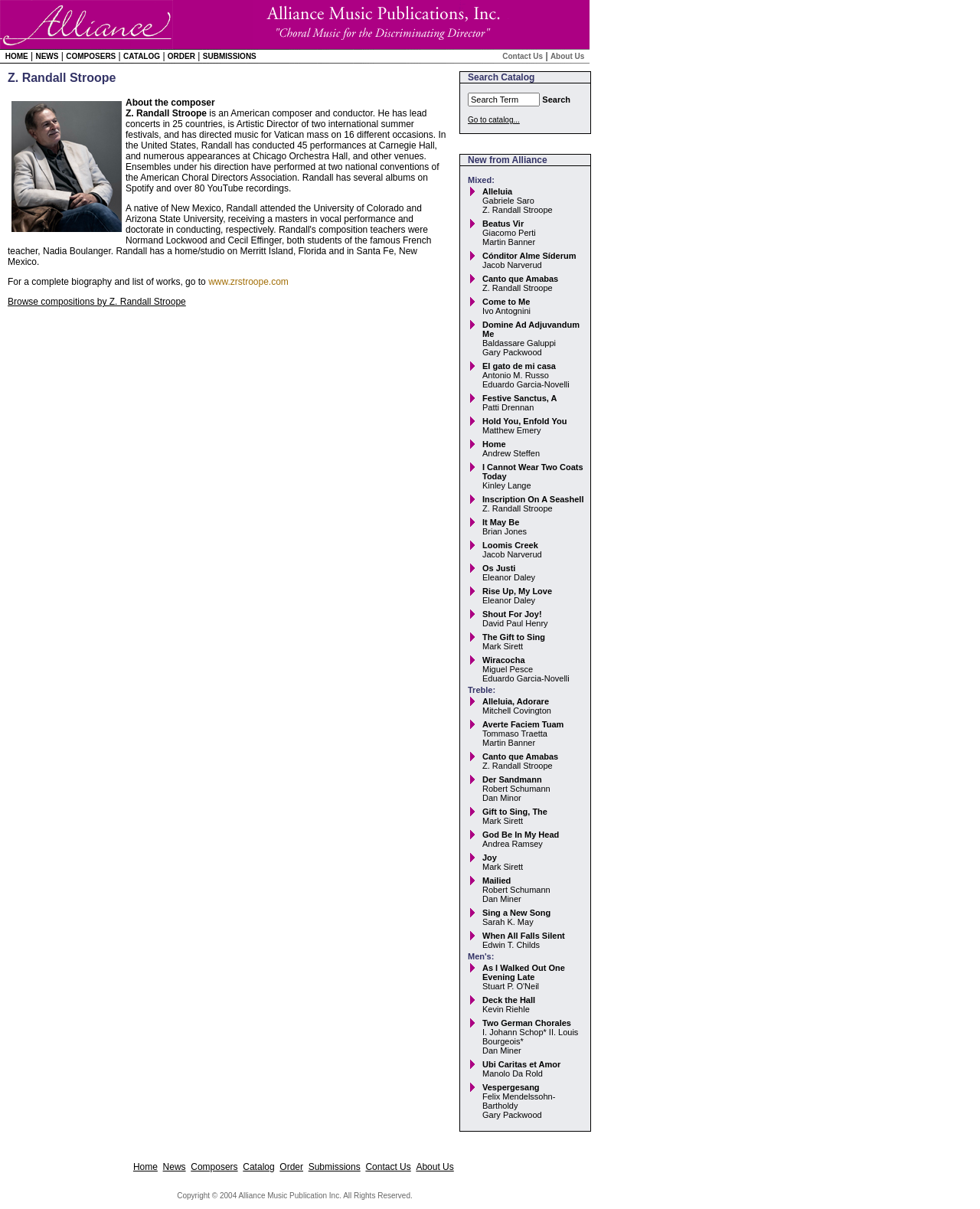Identify the bounding box coordinates for the UI element that matches this description: "El gato de mi casa".

[0.492, 0.299, 0.567, 0.307]